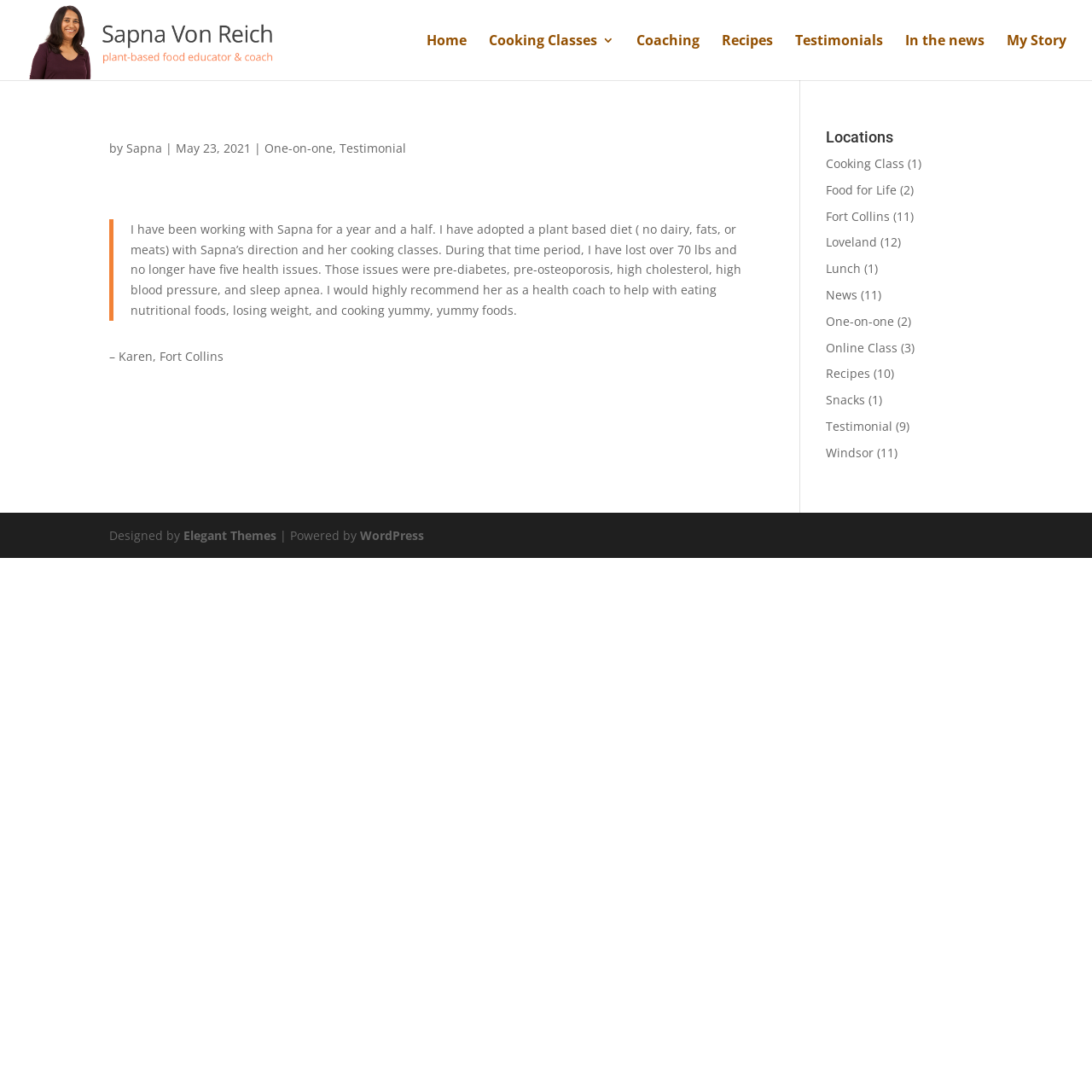Identify the bounding box coordinates of the part that should be clicked to carry out this instruction: "Click on the 'Home' link".

[0.391, 0.031, 0.427, 0.073]